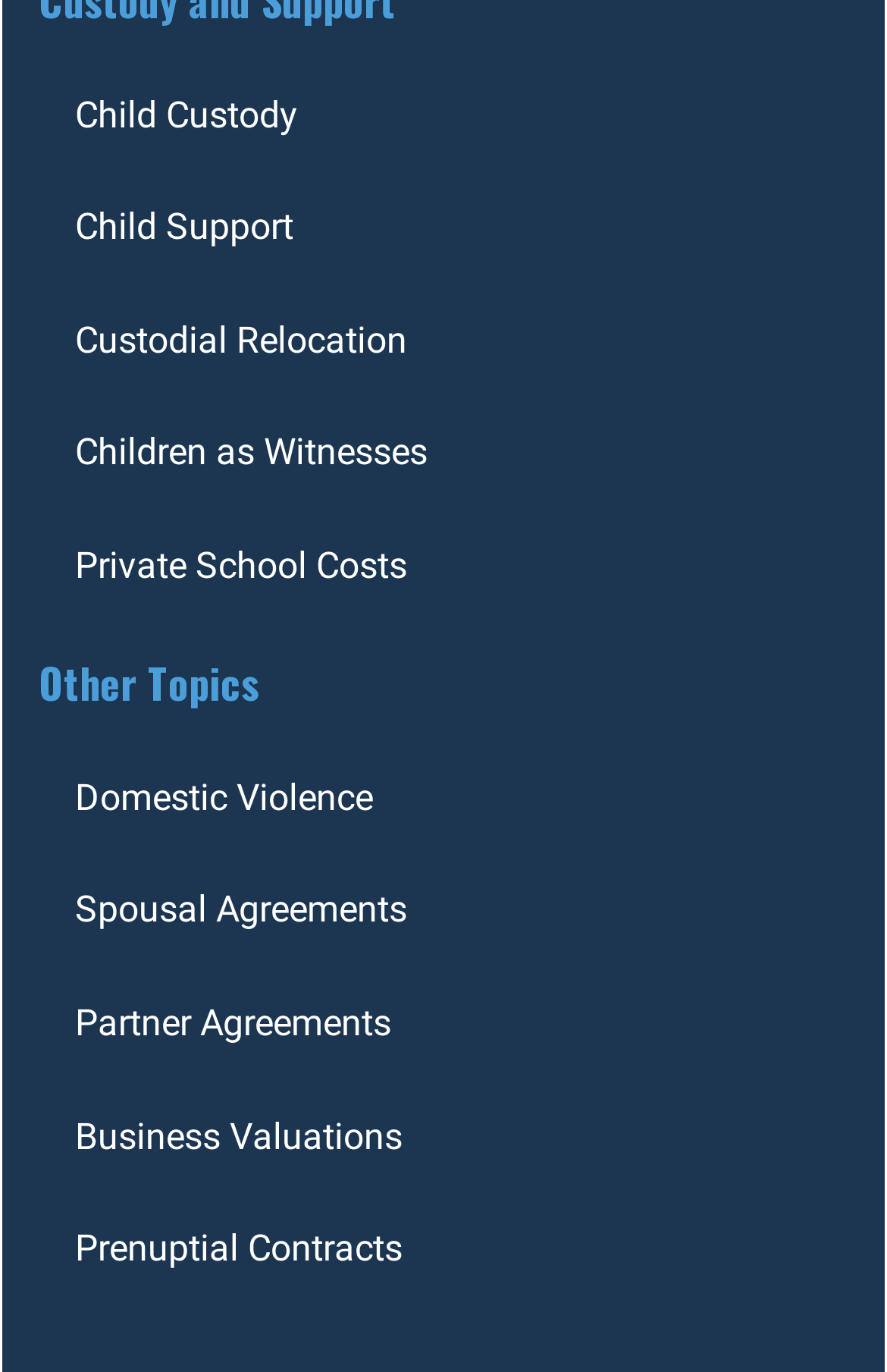Please identify the bounding box coordinates of the clickable area that will fulfill the following instruction: "View information on Domestic Violence". The coordinates should be in the format of four float numbers between 0 and 1, i.e., [left, top, right, bottom].

[0.044, 0.54, 0.5, 0.623]